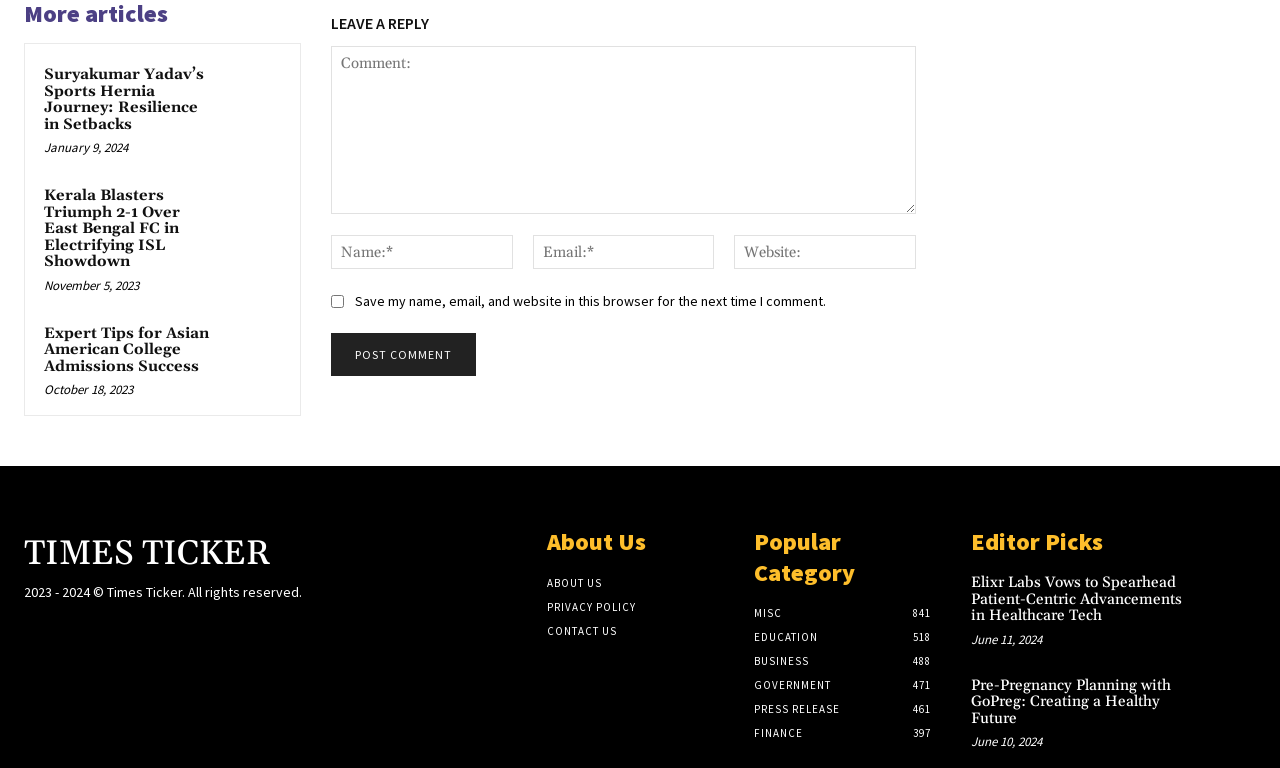Respond to the following question with a brief word or phrase:
What is the date of the article 'Suryakumar Yadav’s Sports Hernia Journey: Resilience in Setbacks'?

January 9, 2024